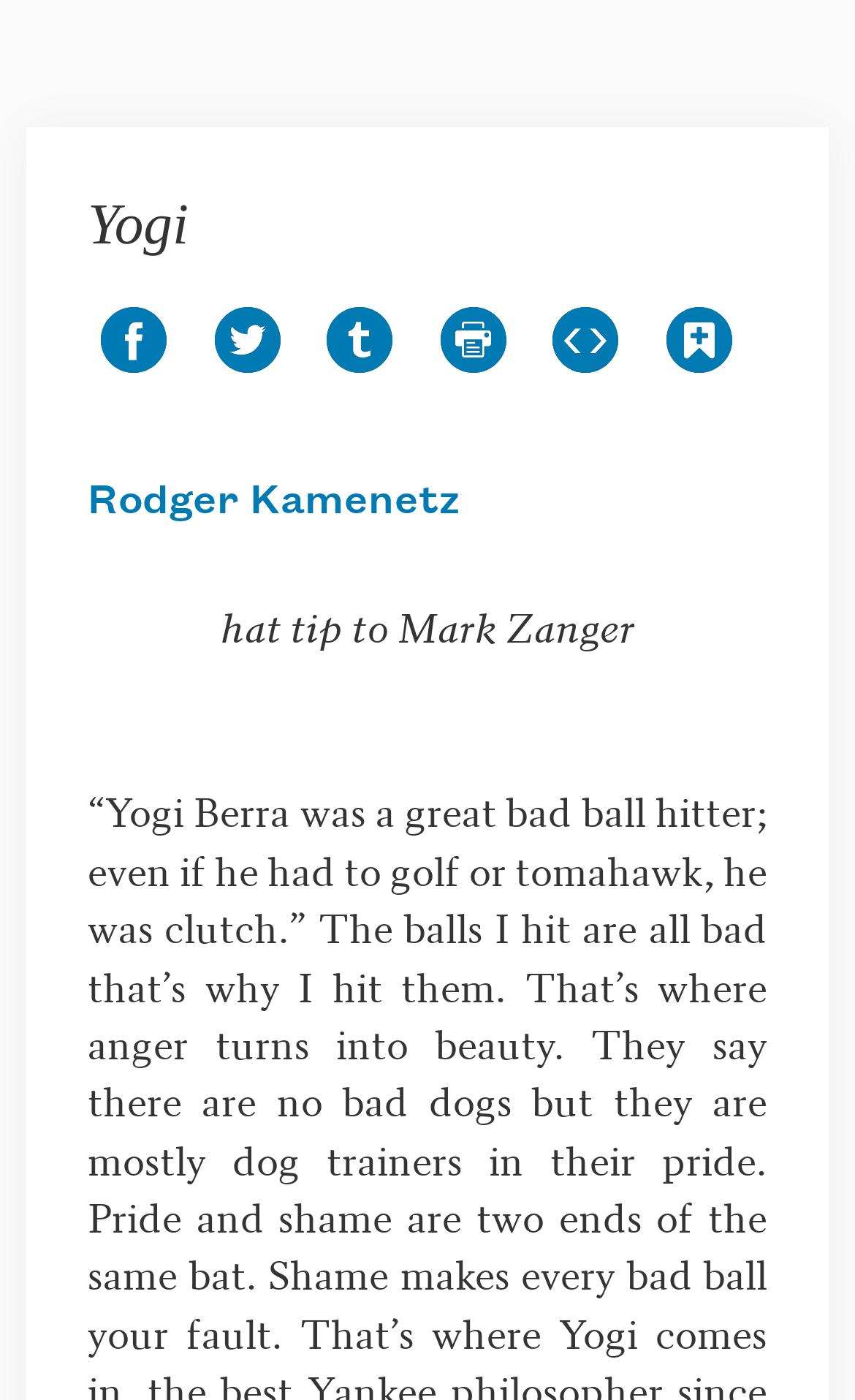Please give a one-word or short phrase response to the following question: 
What is the acknowledgement mentioned in the webpage?

hat tip to Mark Zanger